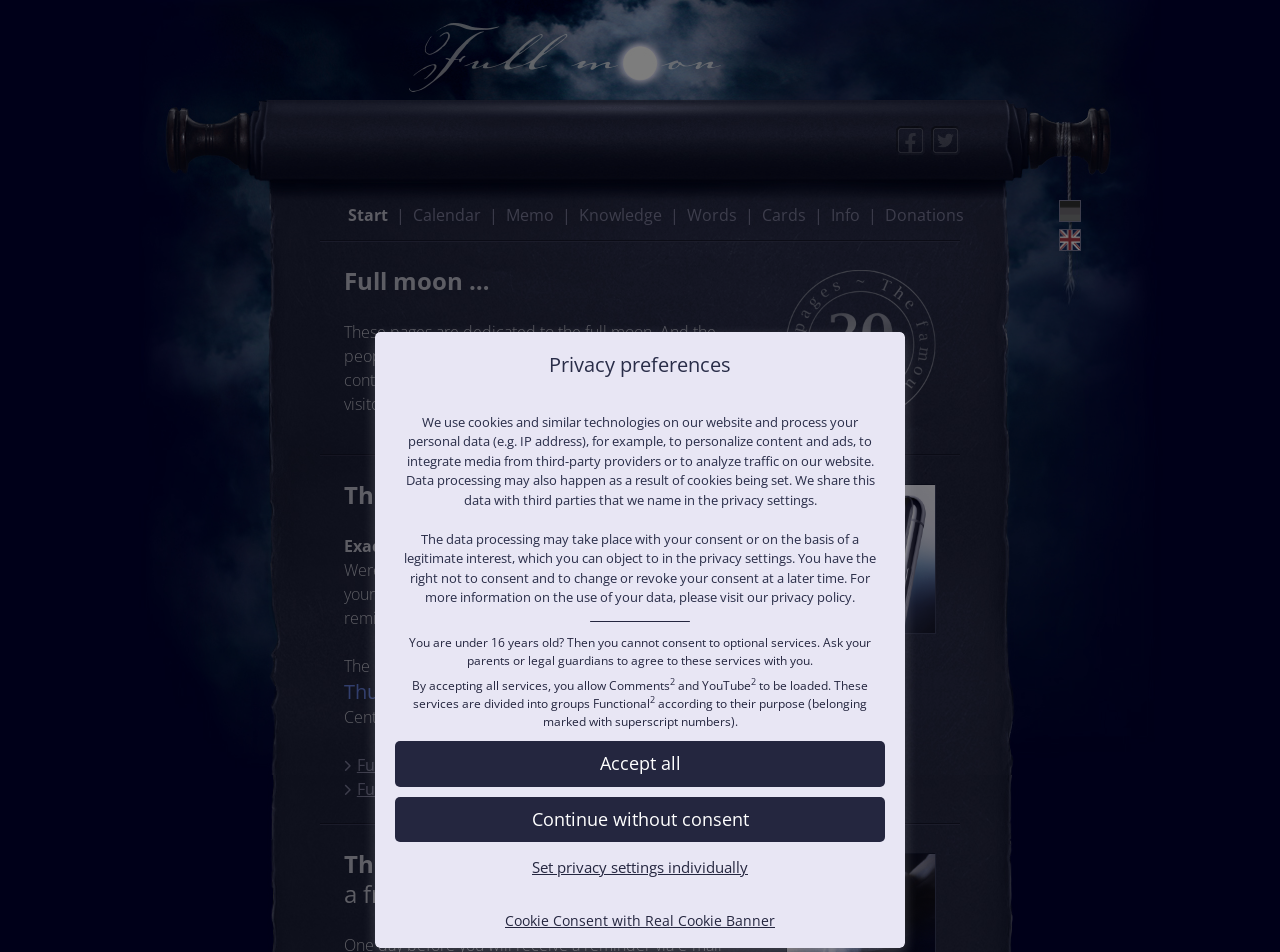Please identify the bounding box coordinates of the clickable area that will fulfill the following instruction: "View privacy settings". The coordinates should be in the format of four float numbers between 0 and 1, i.e., [left, top, right, bottom].

[0.309, 0.895, 0.691, 0.927]